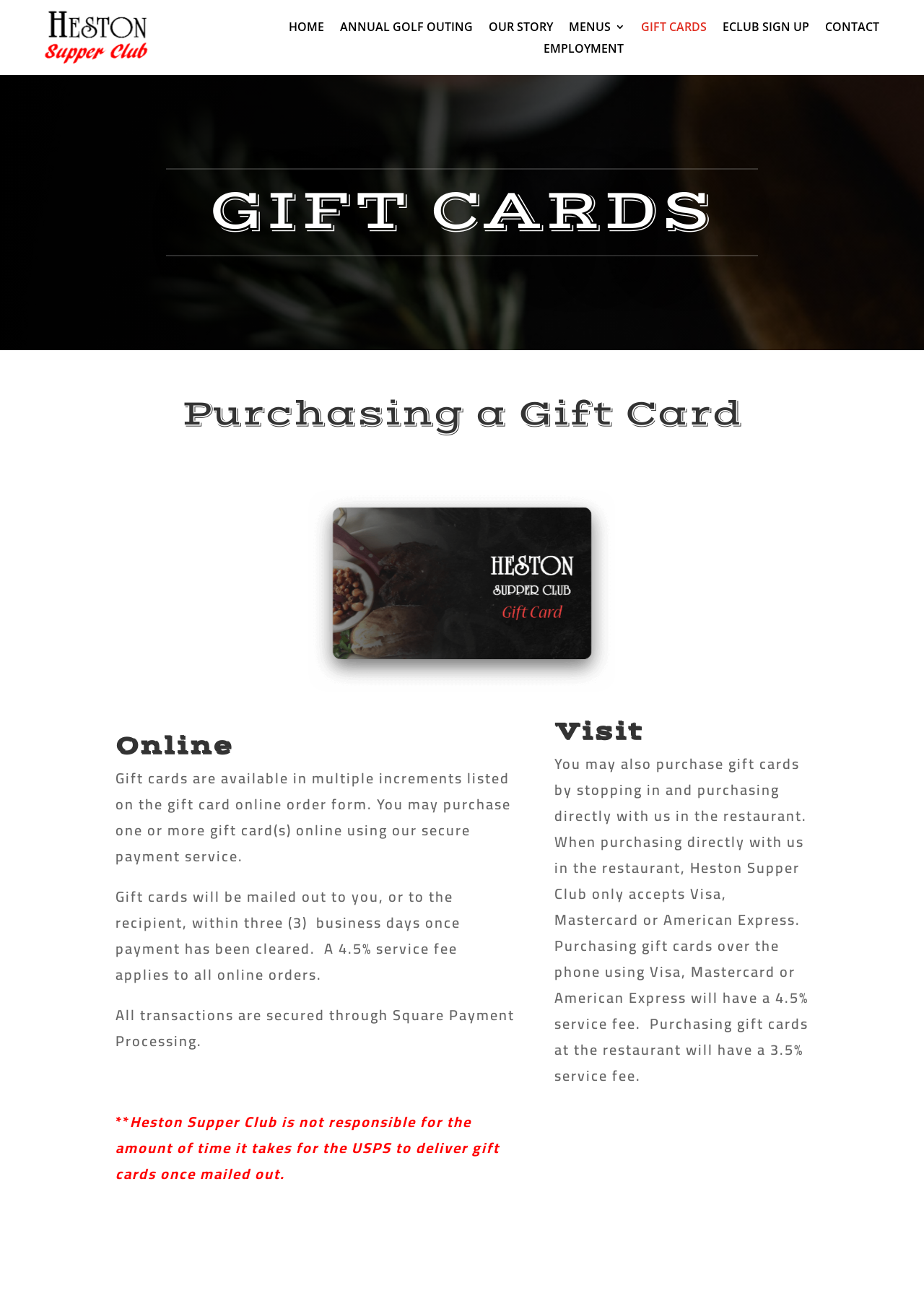Please pinpoint the bounding box coordinates for the region I should click to adhere to this instruction: "Click the Heston Supper Club logo".

[0.046, 0.043, 0.163, 0.054]